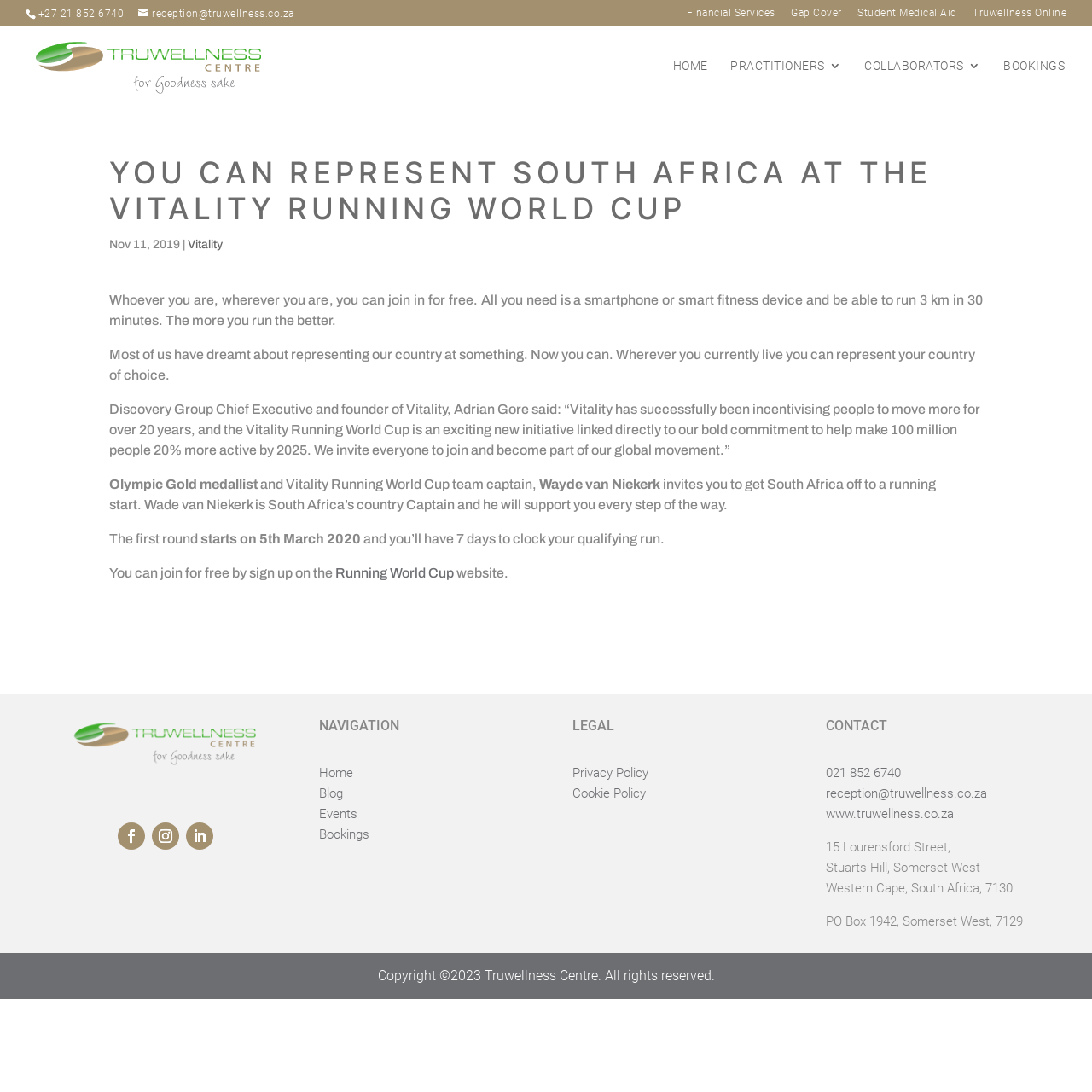Locate the bounding box of the UI element defined by this description: "Truwellness Online". The coordinates should be given as four float numbers between 0 and 1, formatted as [left, top, right, bottom].

[0.891, 0.007, 0.977, 0.023]